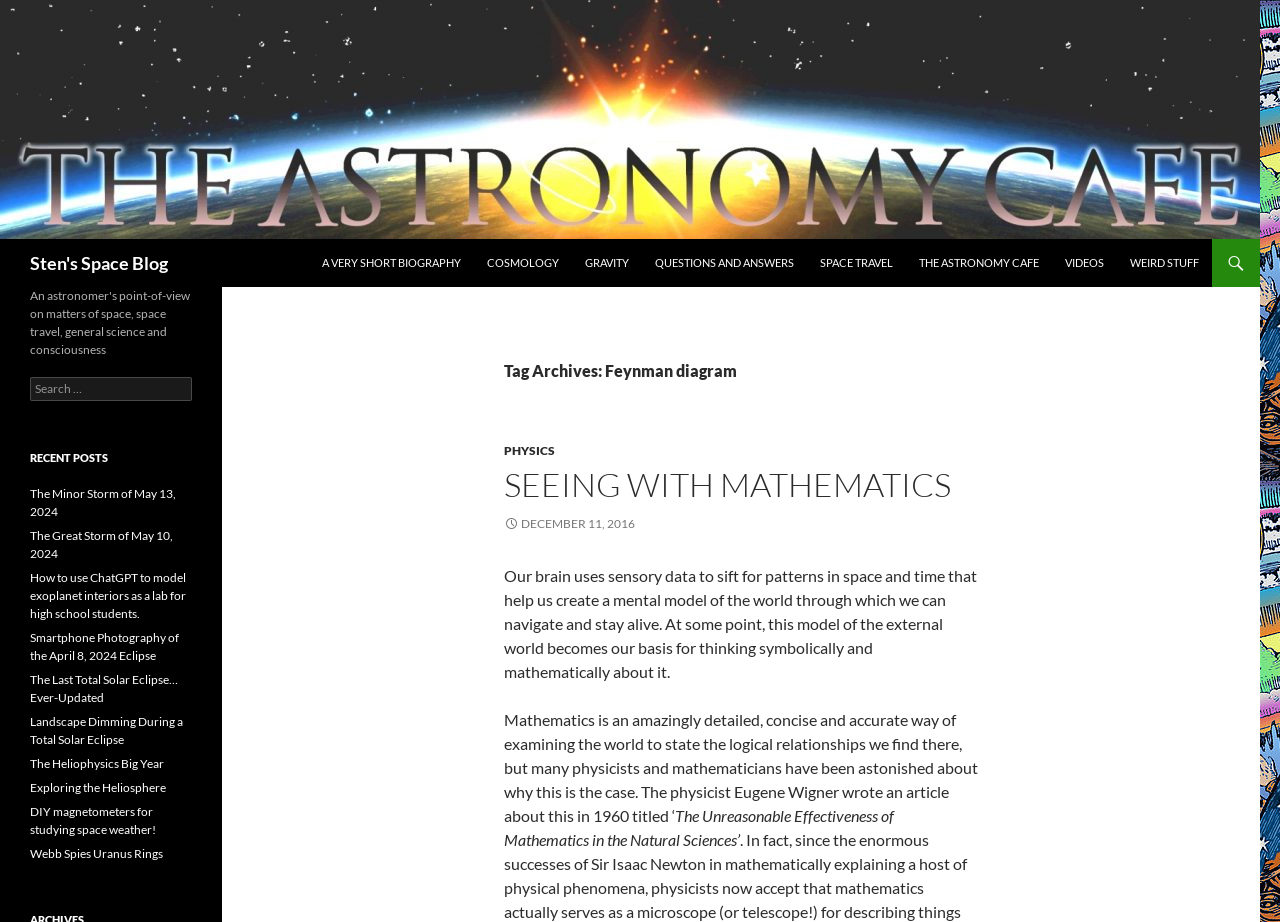What is the category of the post 'SEEING WITH MATHEMATICS'?
Examine the screenshot and reply with a single word or phrase.

PHYSICS